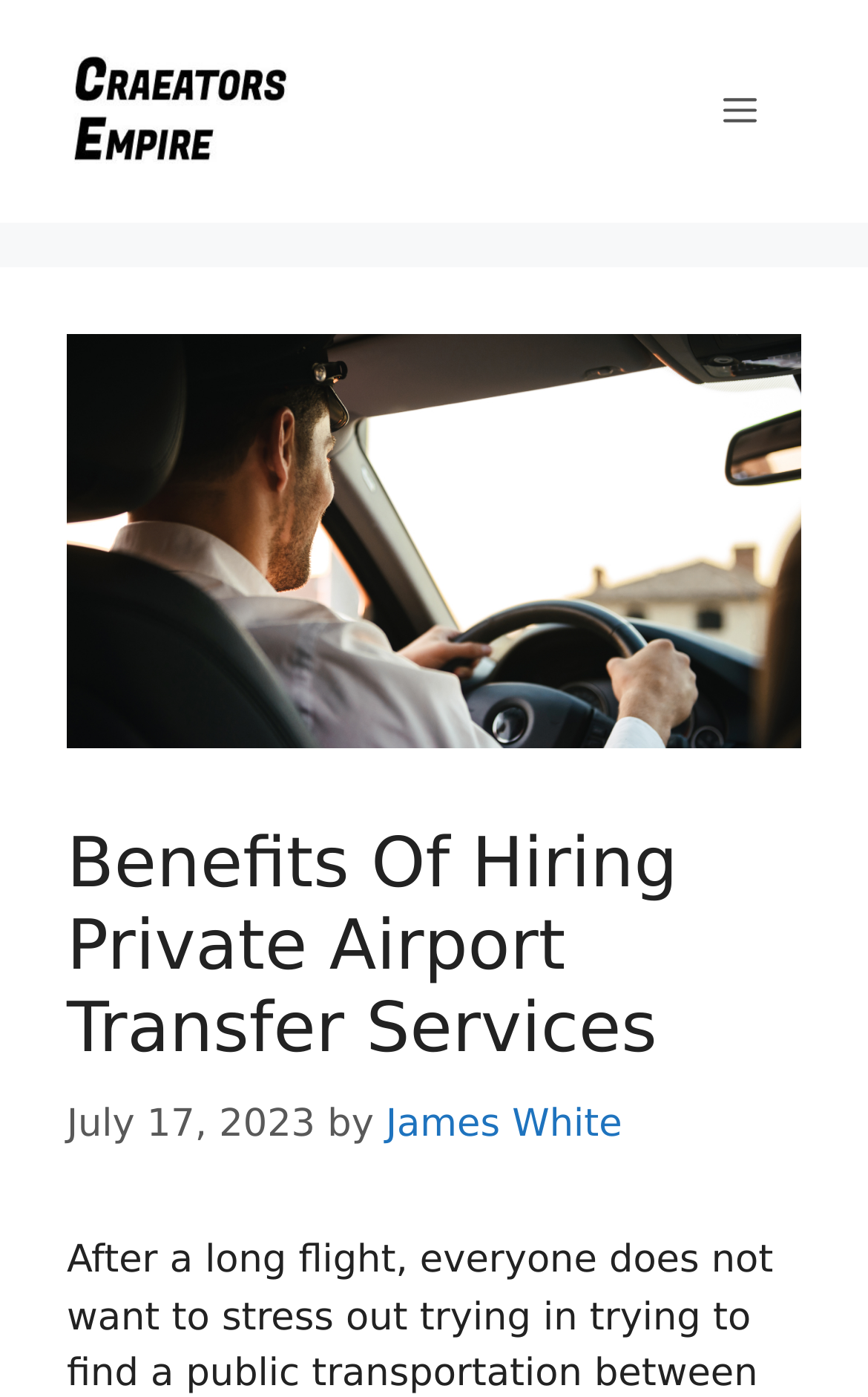Who is the author of the article?
Answer the question with as much detail as possible.

I identified the author of the article by looking at the link element next to the 'by' text, which contains the author's name 'James White'.